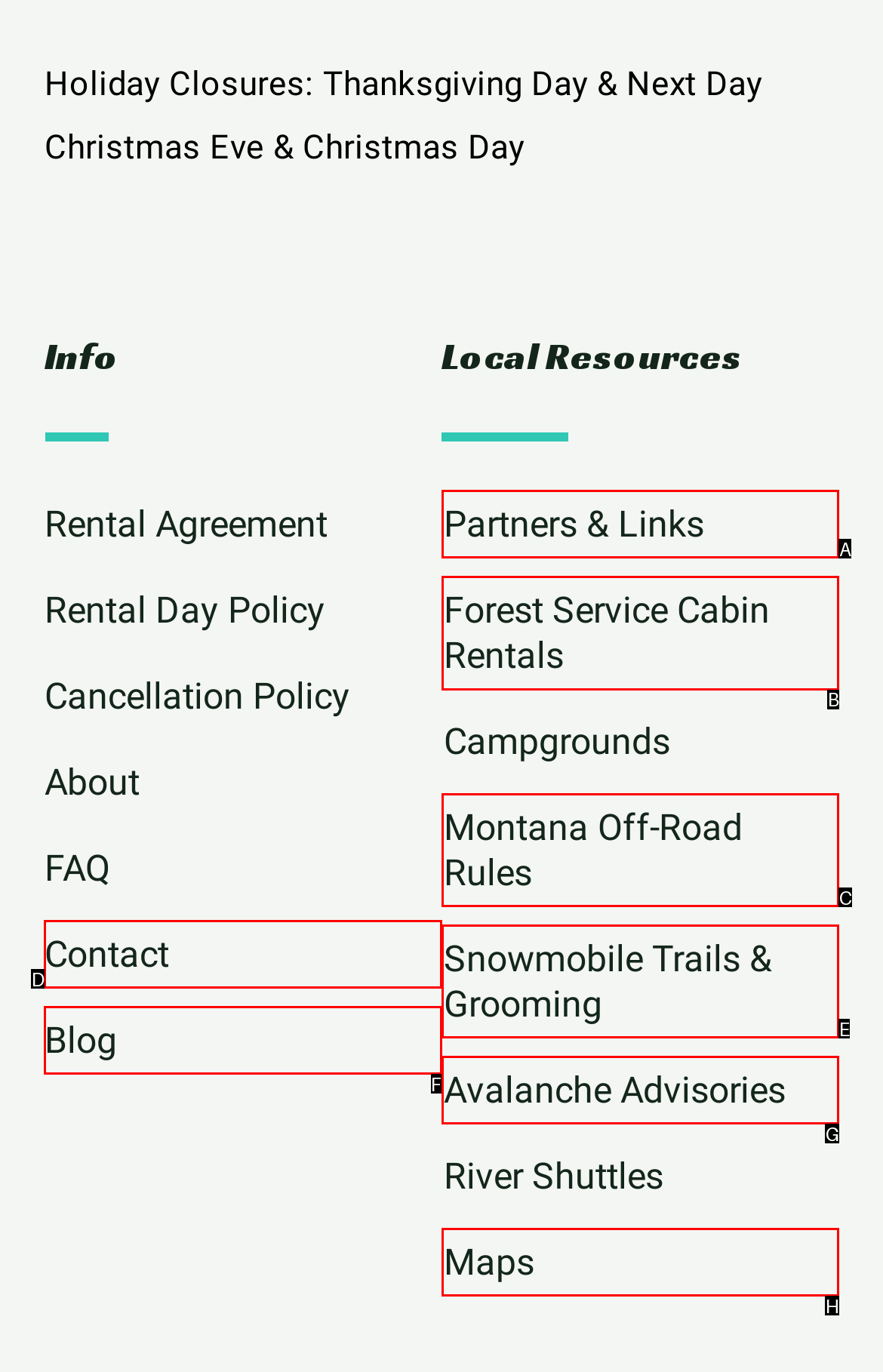Identify the correct option to click in order to complete this task: Check forest service cabin rentals
Answer with the letter of the chosen option directly.

B